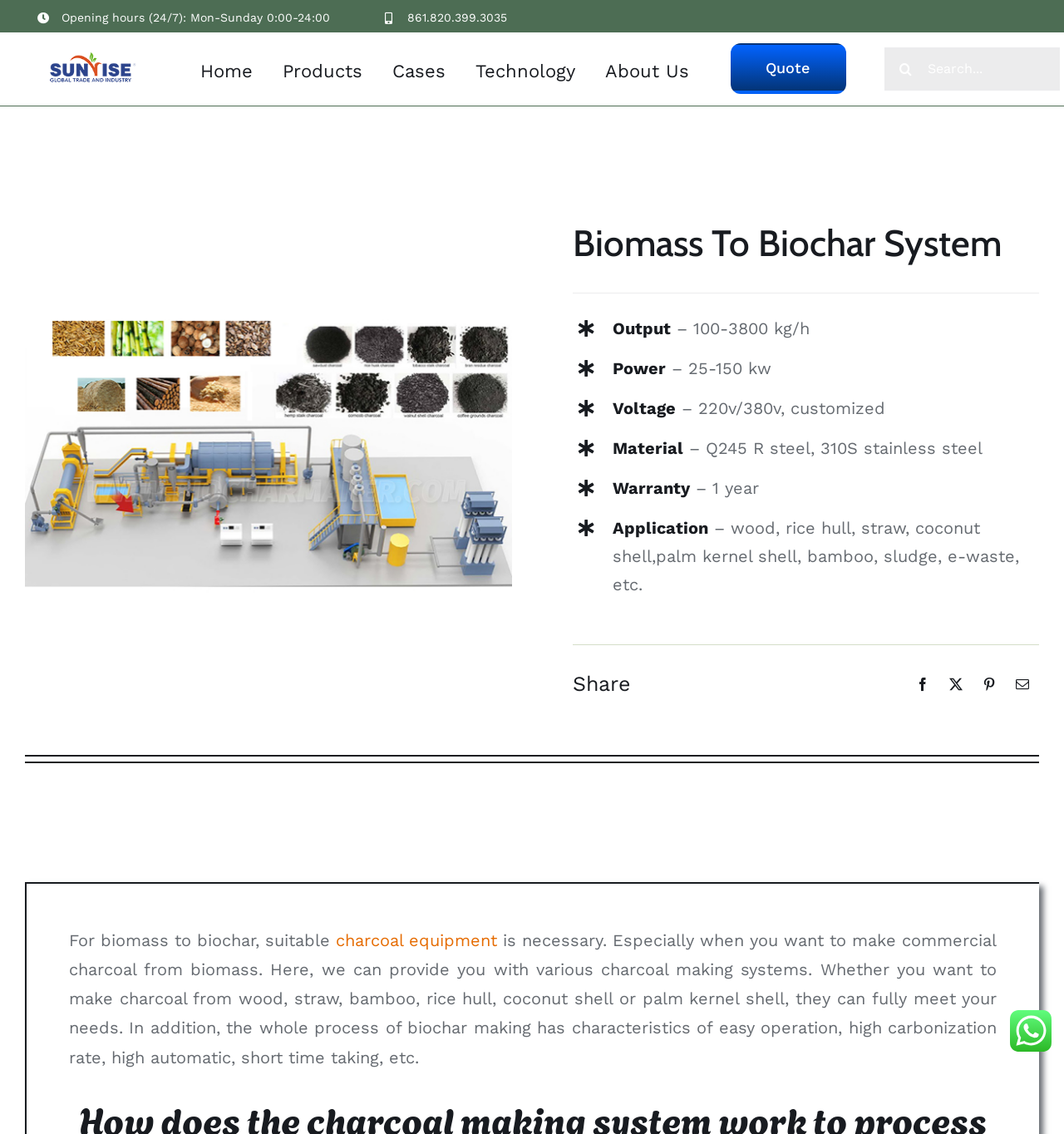Locate the bounding box coordinates of the element that needs to be clicked to carry out the instruction: "Click the logo". The coordinates should be given as four float numbers ranging from 0 to 1, i.e., [left, top, right, bottom].

[0.032, 0.043, 0.142, 0.061]